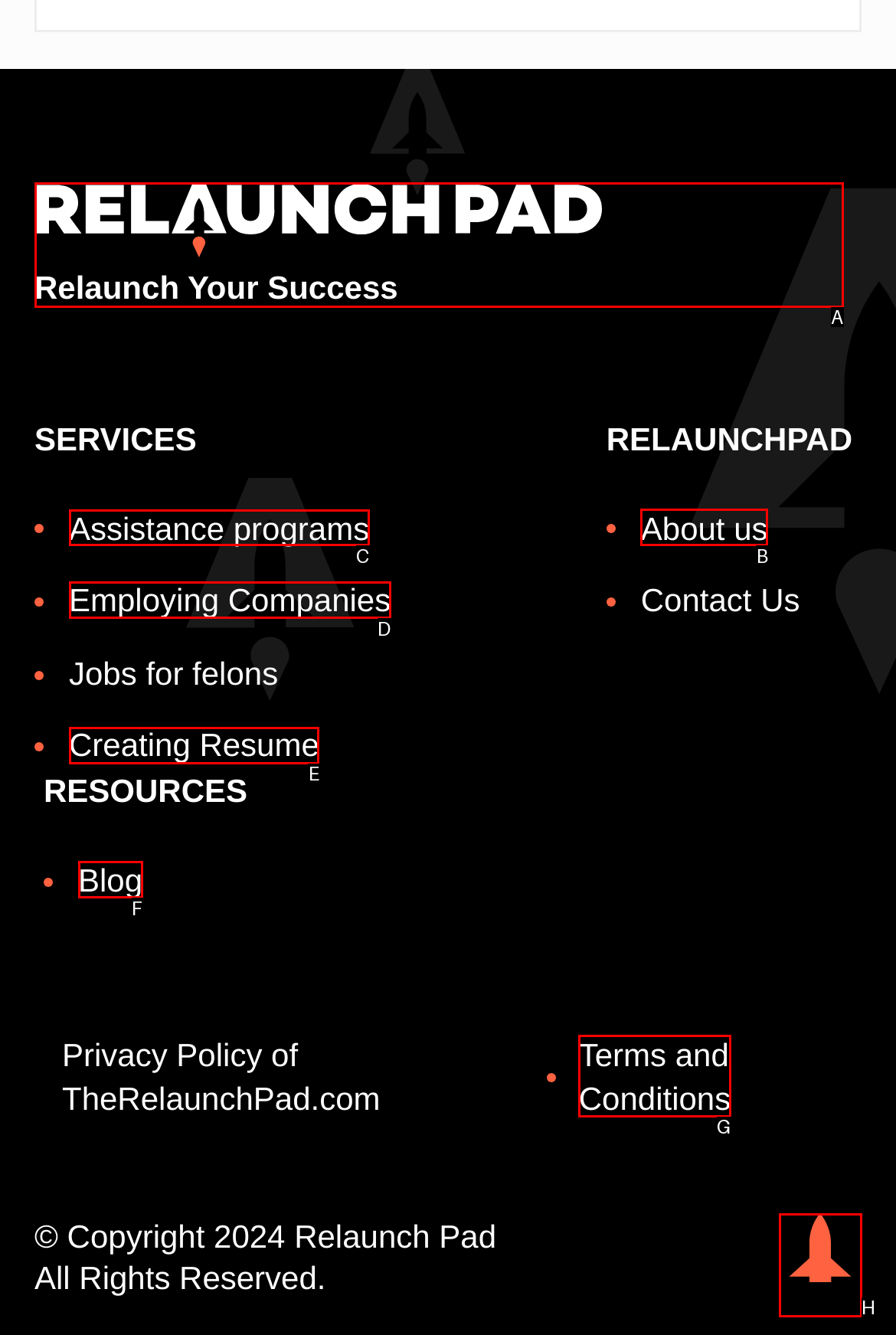Tell me which element should be clicked to achieve the following objective: Toggle search
Reply with the letter of the correct option from the displayed choices.

None